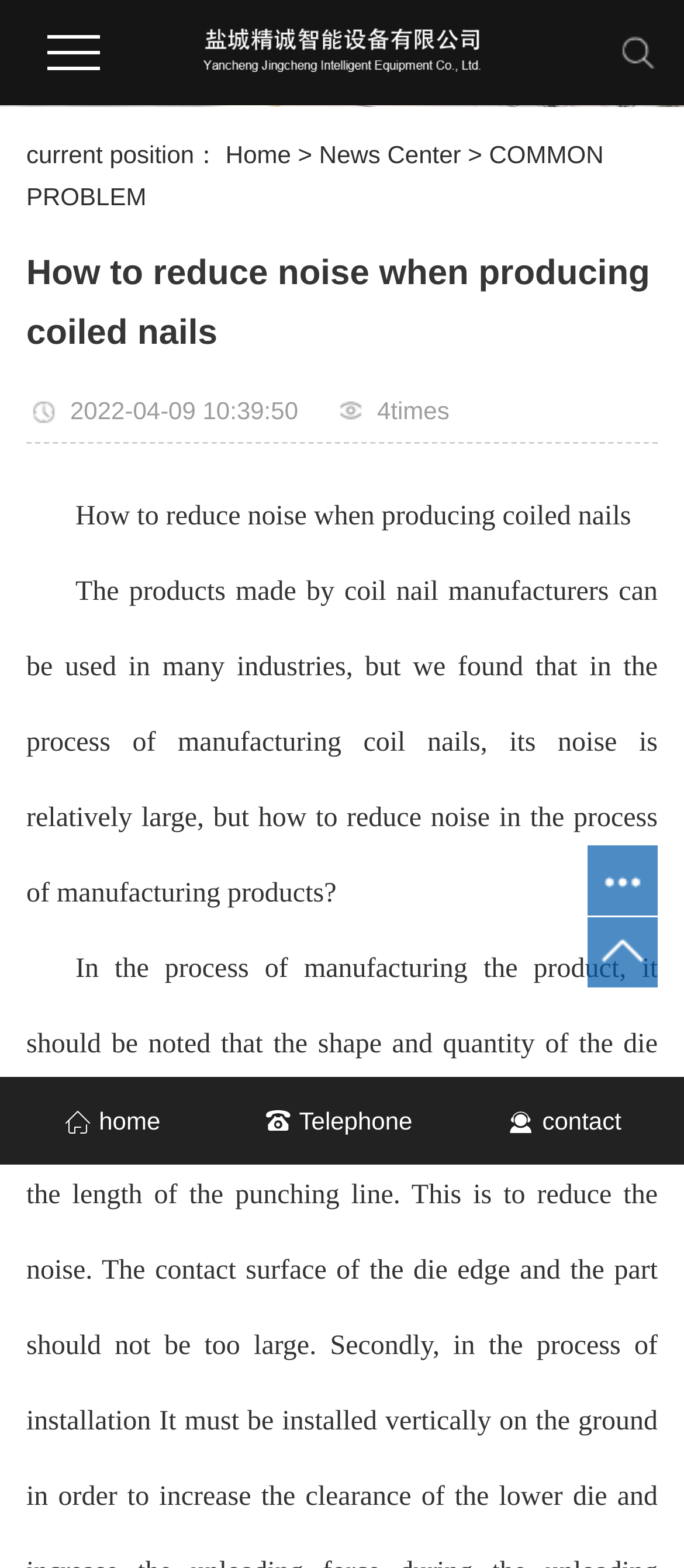What are the three options at the bottom of the page?
Using the image as a reference, answer the question in detail.

I found the three options at the bottom of the page by looking at the link elements with the contents ' home', ' Telephone', and ' contact' which are located at the bottom of the page.